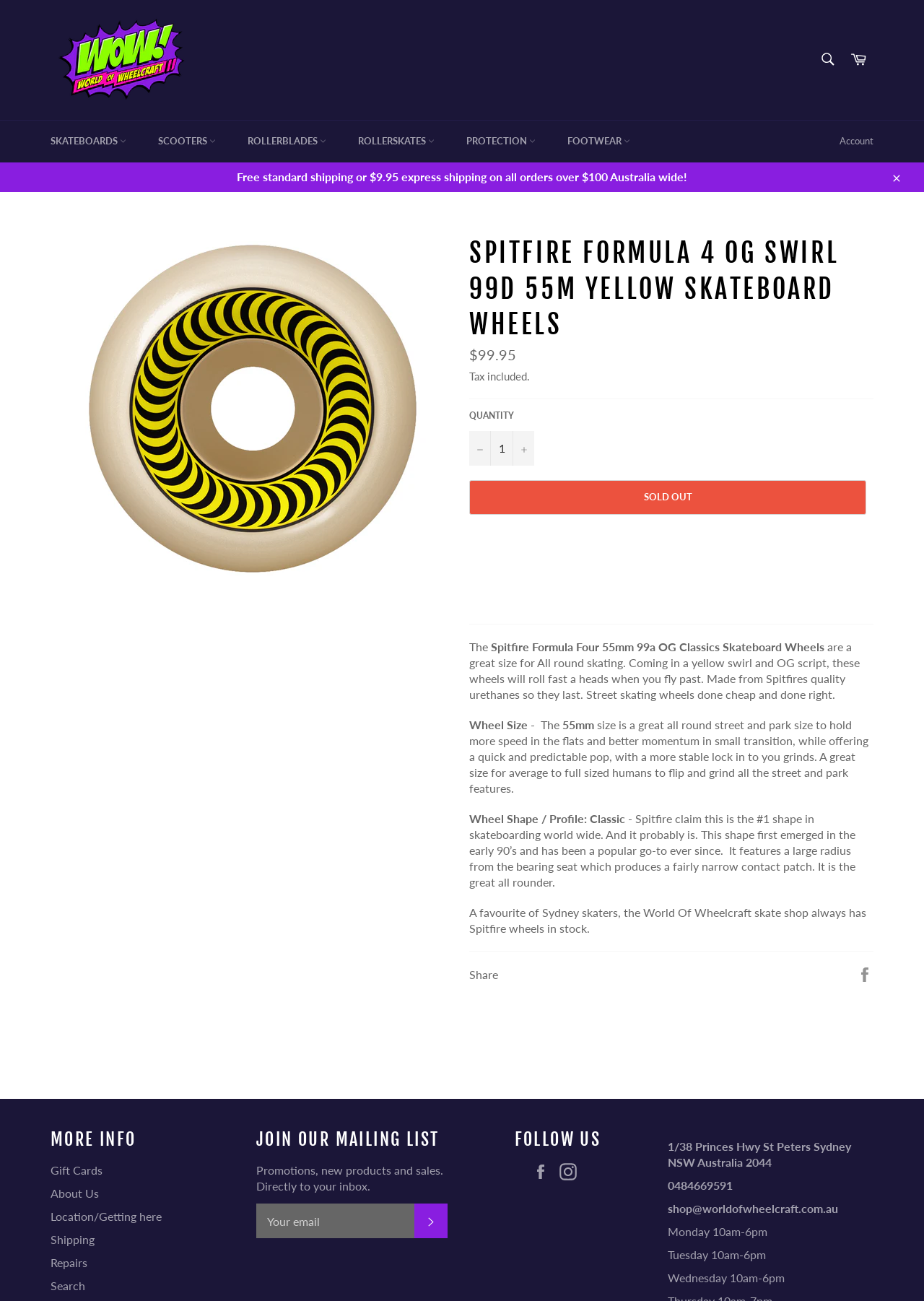Please identify the bounding box coordinates of the element I should click to complete this instruction: 'Search for products'. The coordinates should be given as four float numbers between 0 and 1, like this: [left, top, right, bottom].

[0.877, 0.034, 0.912, 0.059]